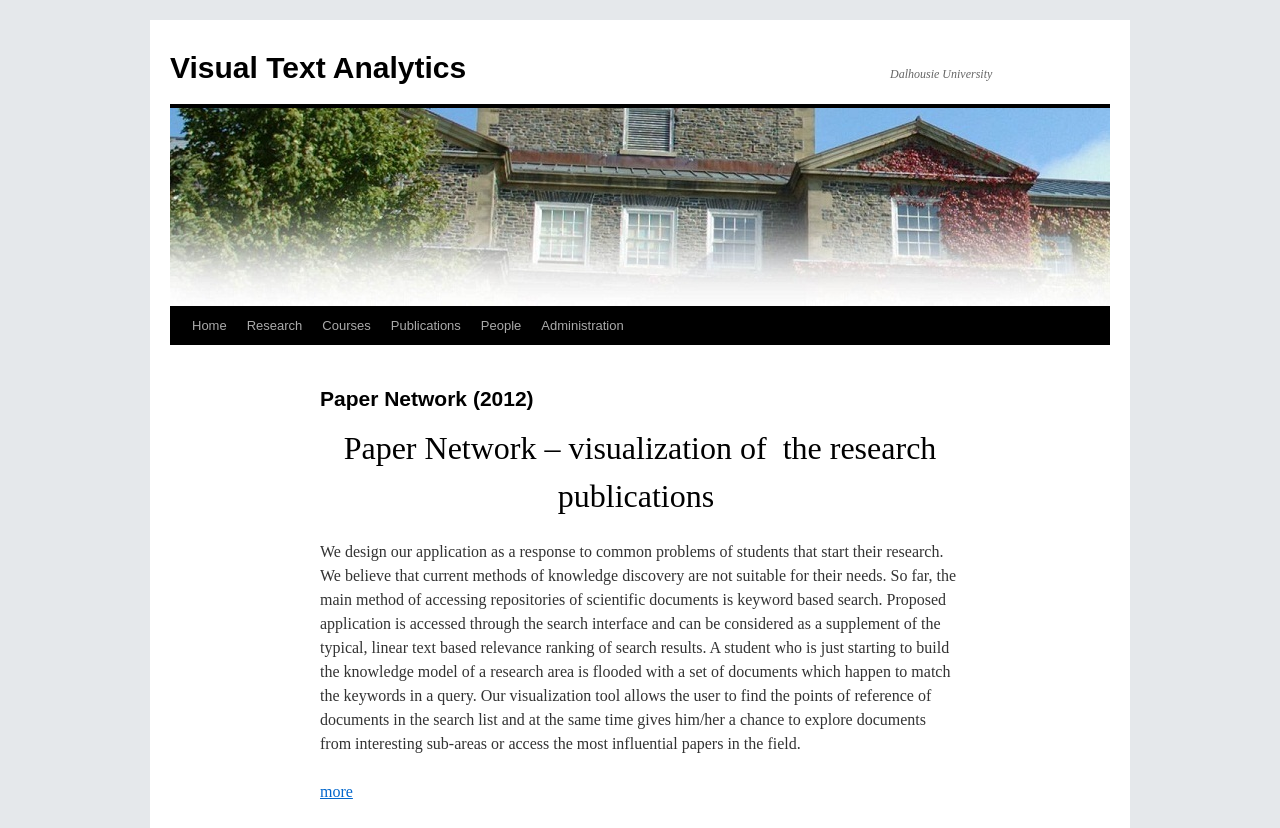Answer the question using only one word or a concise phrase: How many main navigation links are there?

6